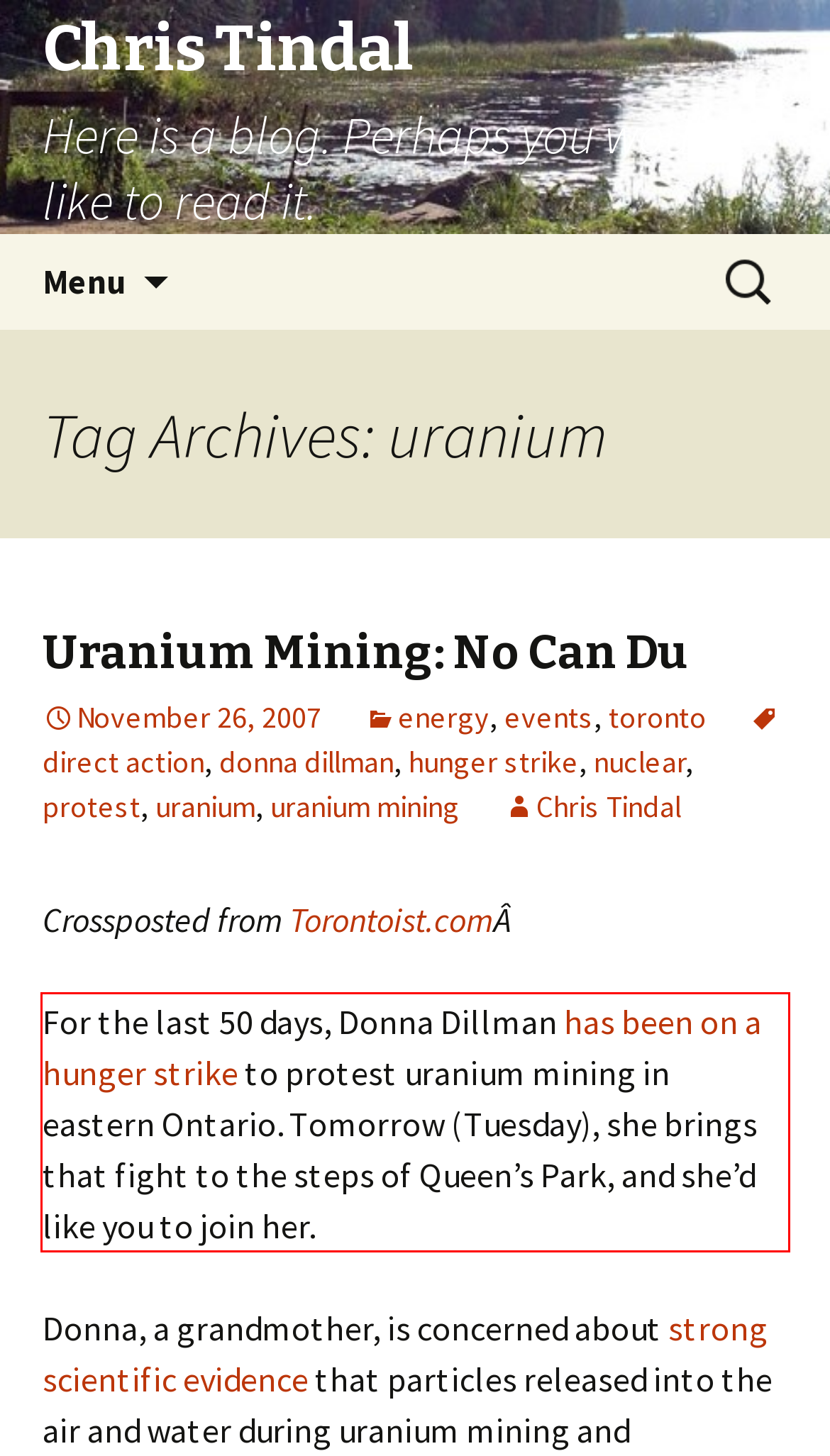Identify and transcribe the text content enclosed by the red bounding box in the given screenshot.

For the last 50 days, Donna Dillman has been on a hunger strike to protest uranium mining in eastern Ontario. Tomorrow (Tuesday), she brings that fight to the steps of Queen’s Park, and she’d like you to join her.